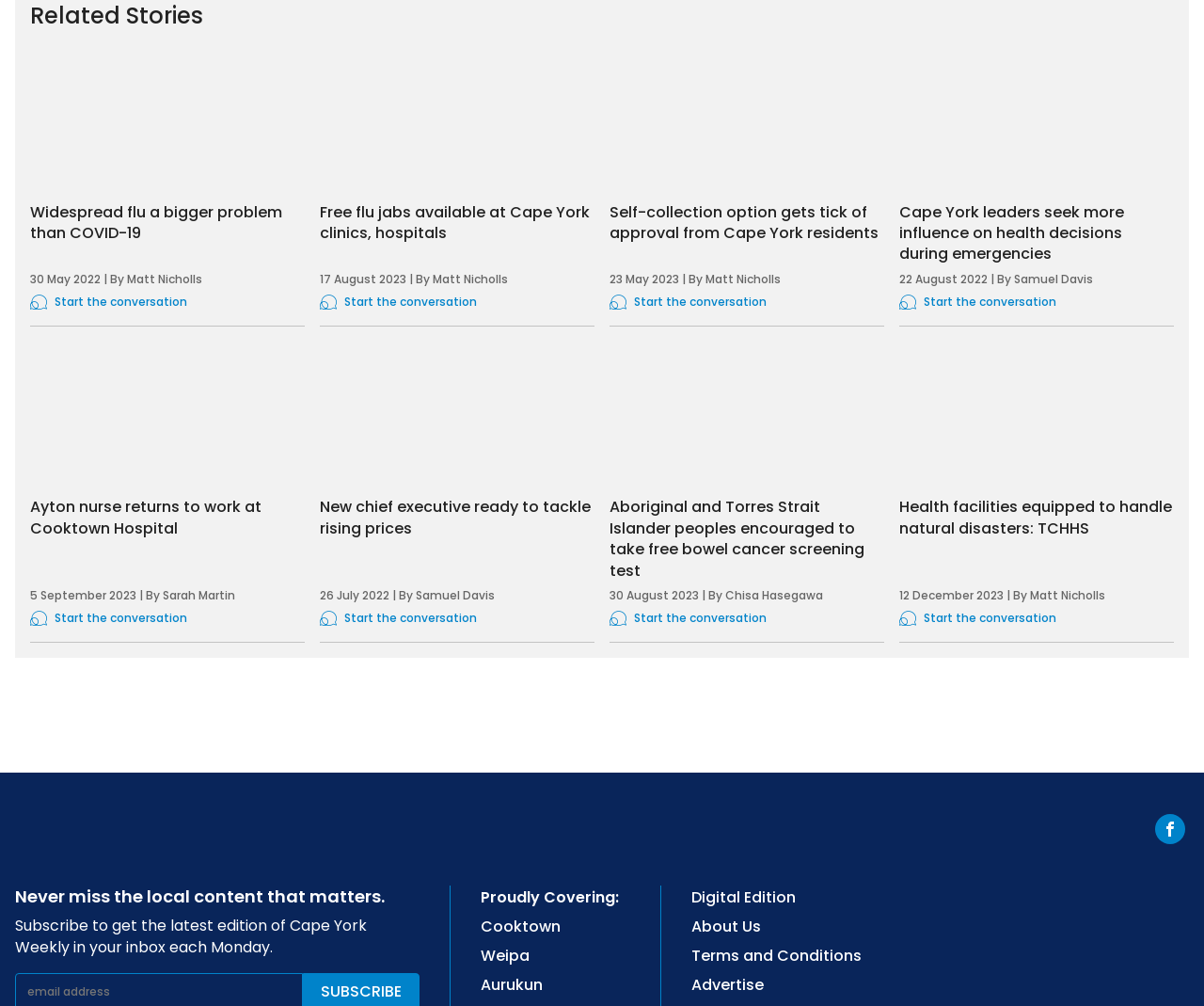Provide a one-word or one-phrase answer to the question:
What is the date of the second news article?

17 August 2023